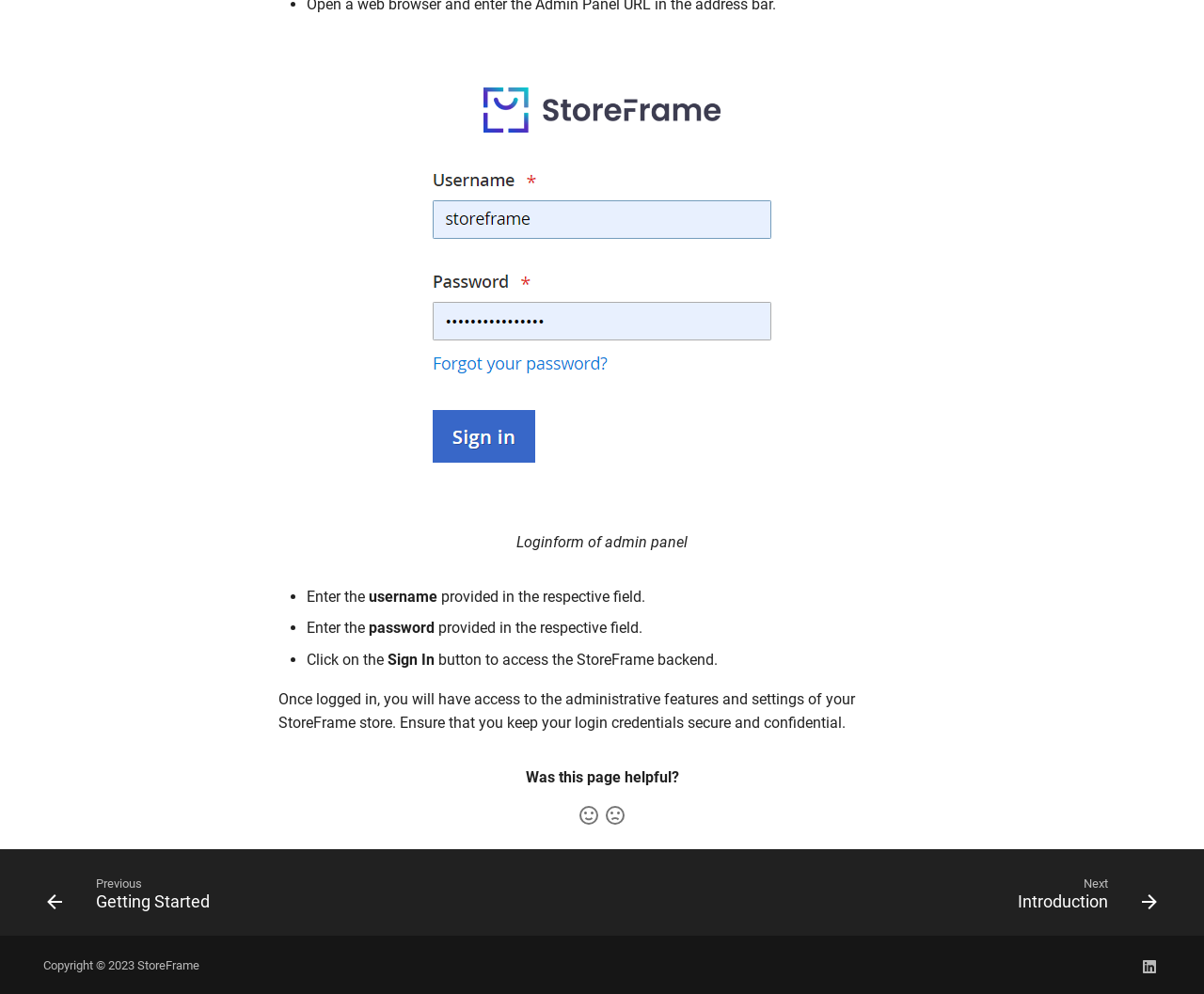Locate the bounding box coordinates for the element described below: "Previous Getting Started". The coordinates must be four float values between 0 and 1, formatted as [left, top, right, bottom].

[0.027, 0.877, 0.196, 0.93]